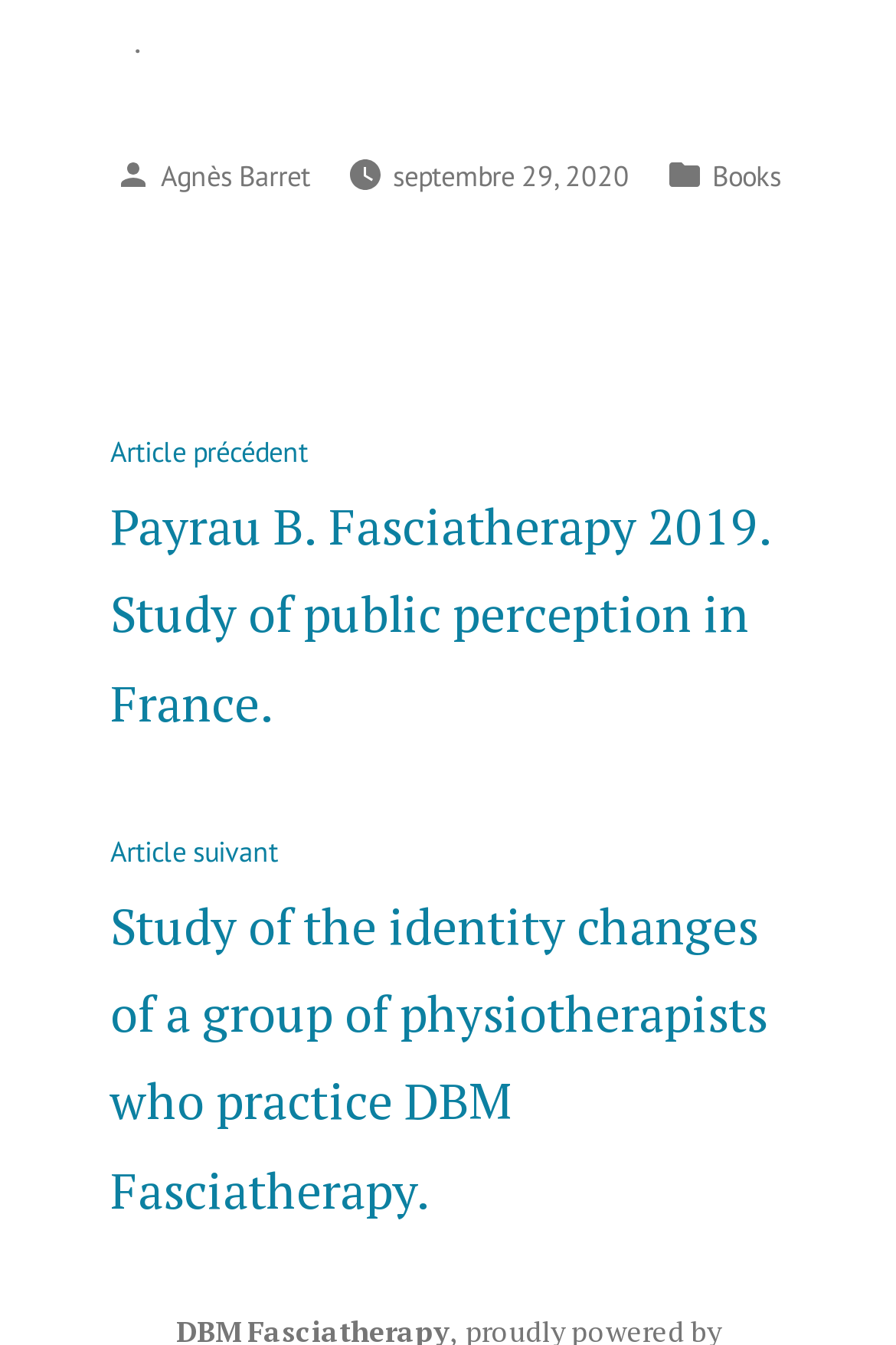Who is the author of the first article?
Using the details shown in the screenshot, provide a comprehensive answer to the question.

I found the author's name by looking at the footer section of the webpage, where I saw a link with the text 'Agnès Barret'. This suggests that Agnès Barret is the author of the first article.